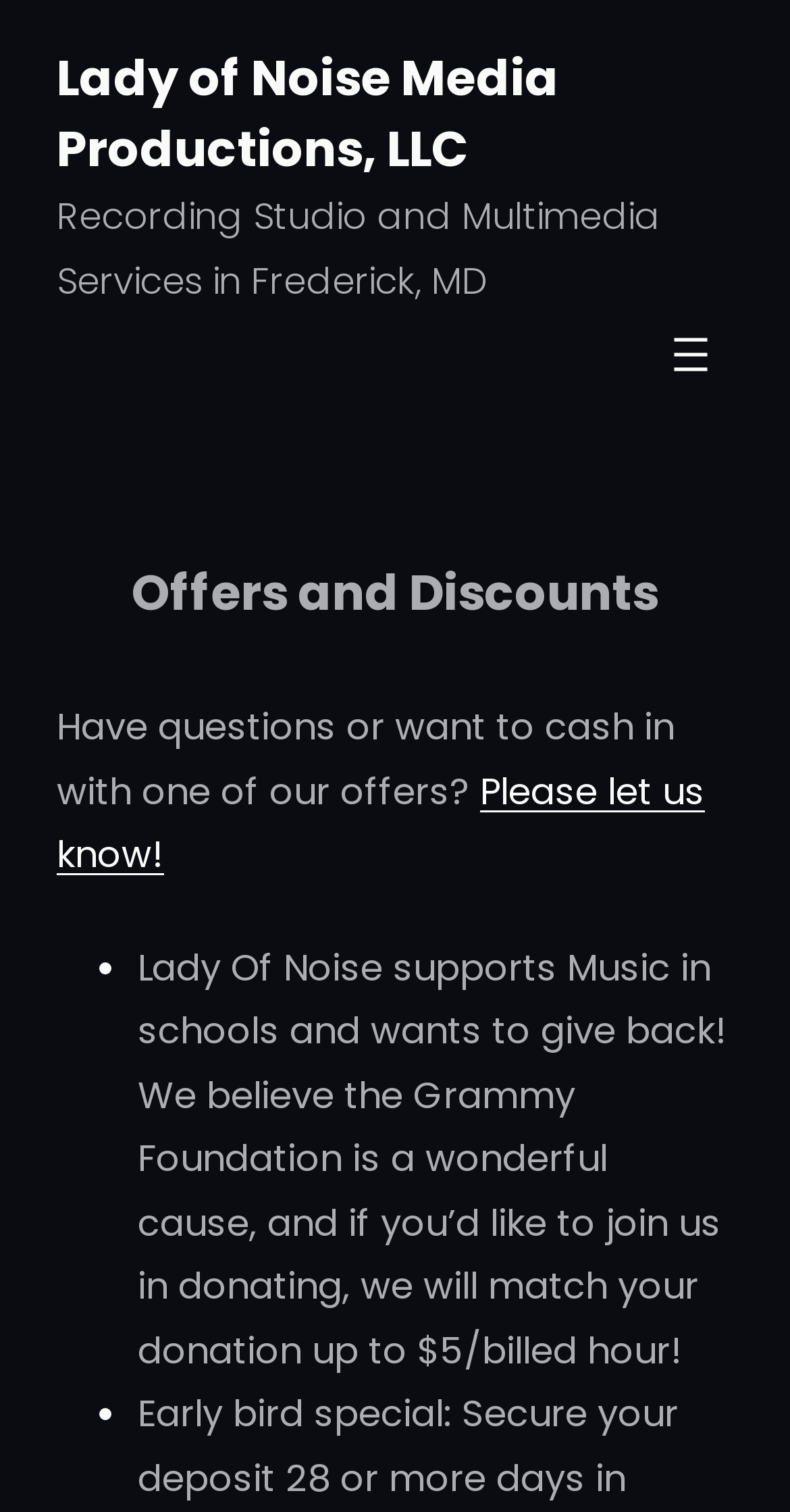Predict the bounding box of the UI element based on this description: "aria-label="Open menu"".

[0.821, 0.206, 0.928, 0.263]